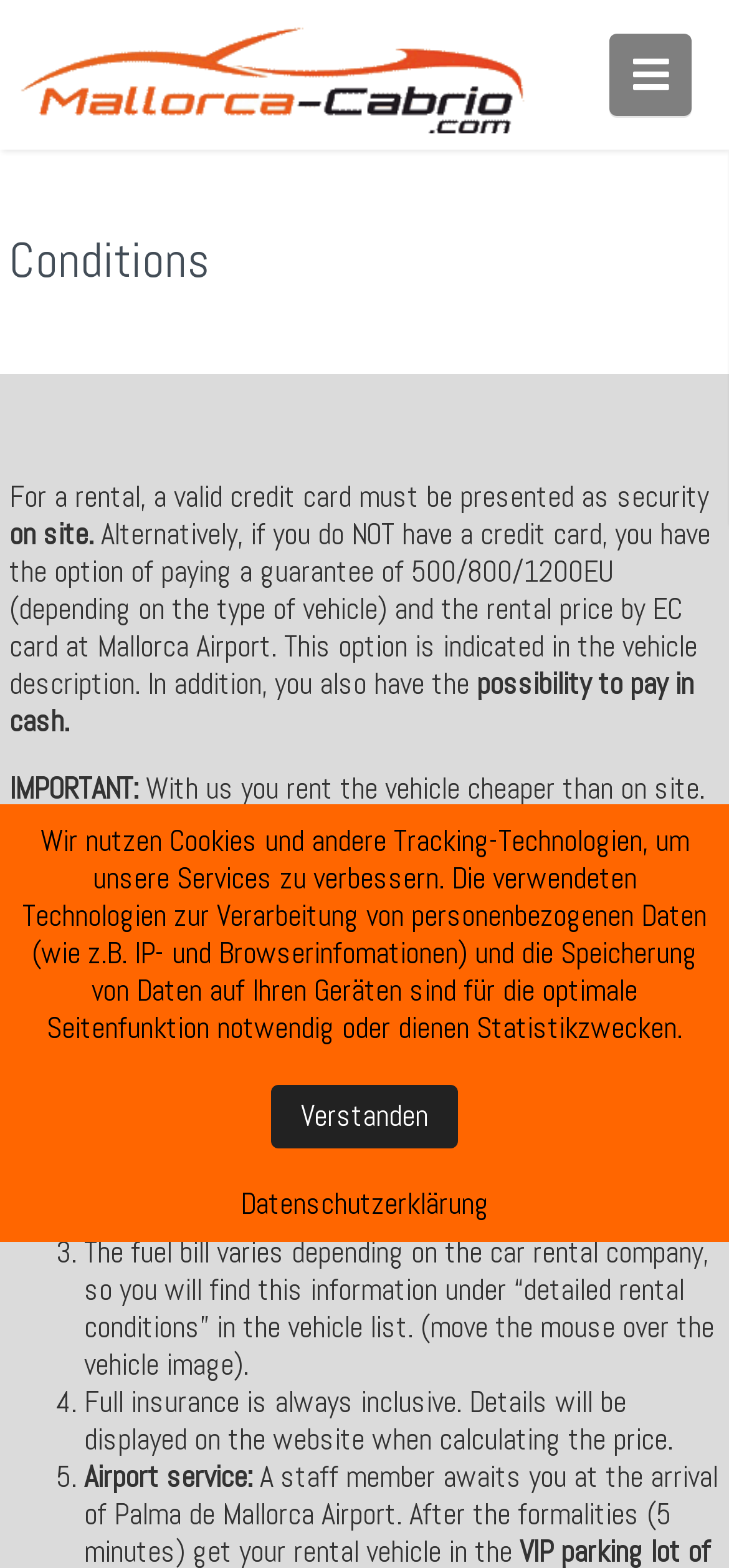Respond to the question below with a concise word or phrase:
What type of insurance is always inclusive?

Full insurance